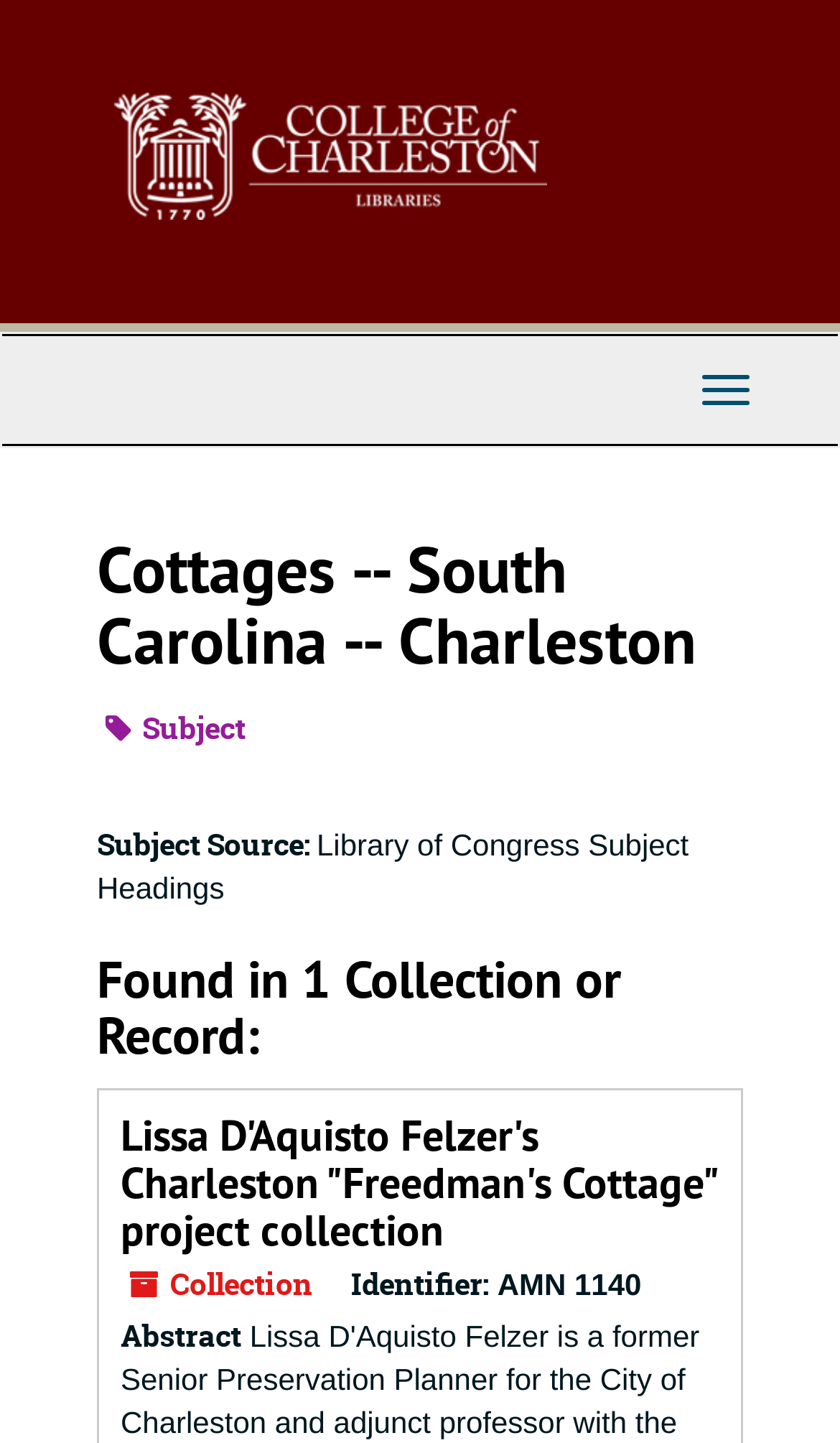Refer to the element description Toggle Navigation and identify the corresponding bounding box in the screenshot. Format the coordinates as (top-left x, top-left y, bottom-right x, bottom-right y) with values in the range of 0 to 1.

[0.808, 0.245, 0.921, 0.296]